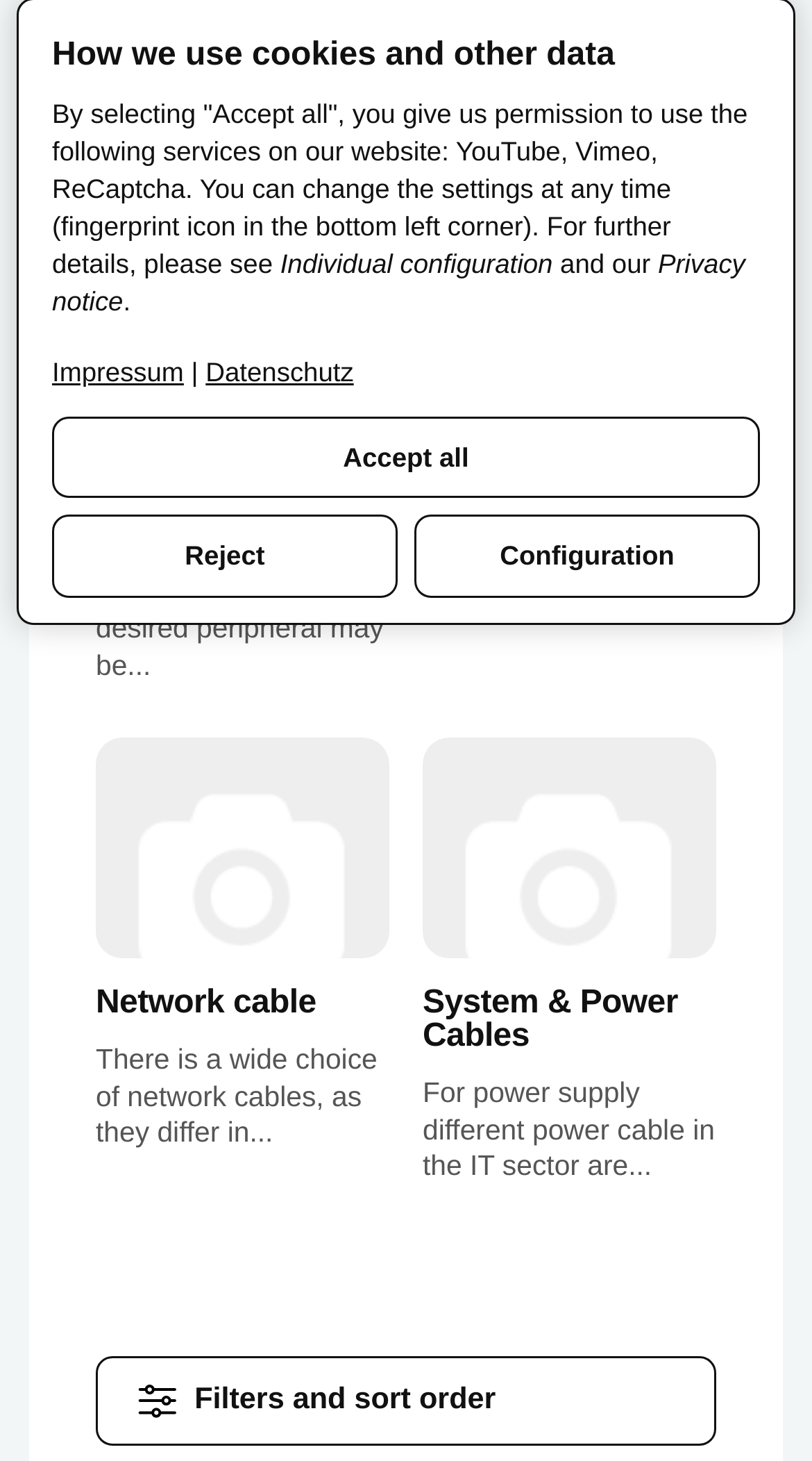Using the element description: "System & Power Cables", determine the bounding box coordinates for the specified UI element. The coordinates should be four float numbers between 0 and 1, [left, top, right, bottom].

[0.521, 0.676, 0.882, 0.722]